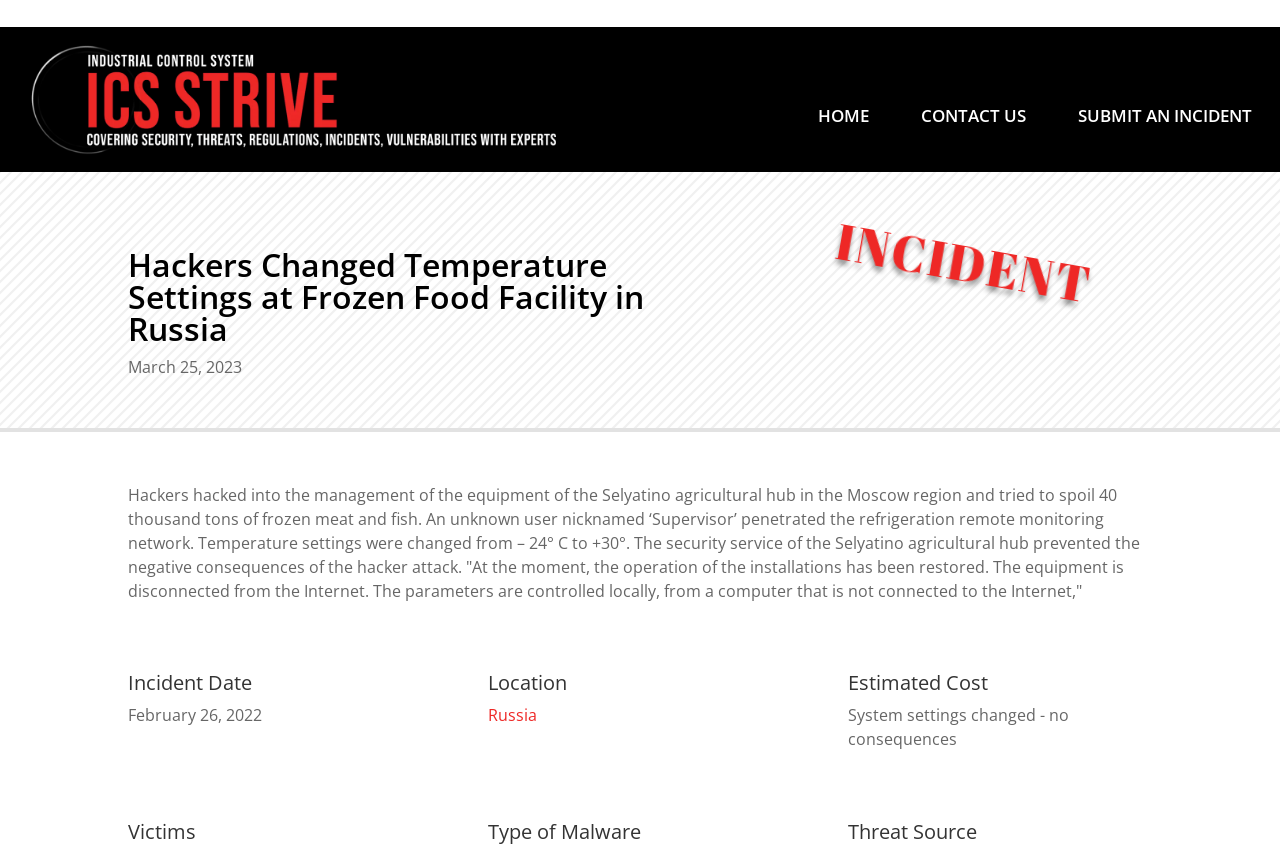Produce an extensive caption that describes everything on the webpage.

The webpage is about a news article titled "Hackers Changed Temperature Settings at Frozen Food Facility in Russia". At the top left of the page, there is a small image and a link. Above the title, there are three links: "HOME", "CONTACT US", and "SUBMIT AN INCIDENT", aligned horizontally and positioned at the top right of the page.

The main content of the page is divided into sections, each with a heading. The first section has a heading "Hackers Changed Temperature Settings at Frozen Food Facility in Russia" and is followed by a date "March 25, 2023". Below this, there is a paragraph of text describing the incident, where hackers attempted to spoil 40 thousand tons of frozen meat and fish by changing the temperature settings.

The next section has a heading "Incident Date" and displays the date "February 26, 2022". This is followed by sections with headings "Location", "Estimated Cost", "Victims", "Type of Malware", and "Threat Source". The "Location" section has a link to "Russia", while the "Estimated Cost" section has a text stating "System settings changed - no consequences". The other sections do not have any additional information.

Overall, the webpage presents a news article about a hacking incident at a frozen food facility in Russia, with details about the incident and its consequences.